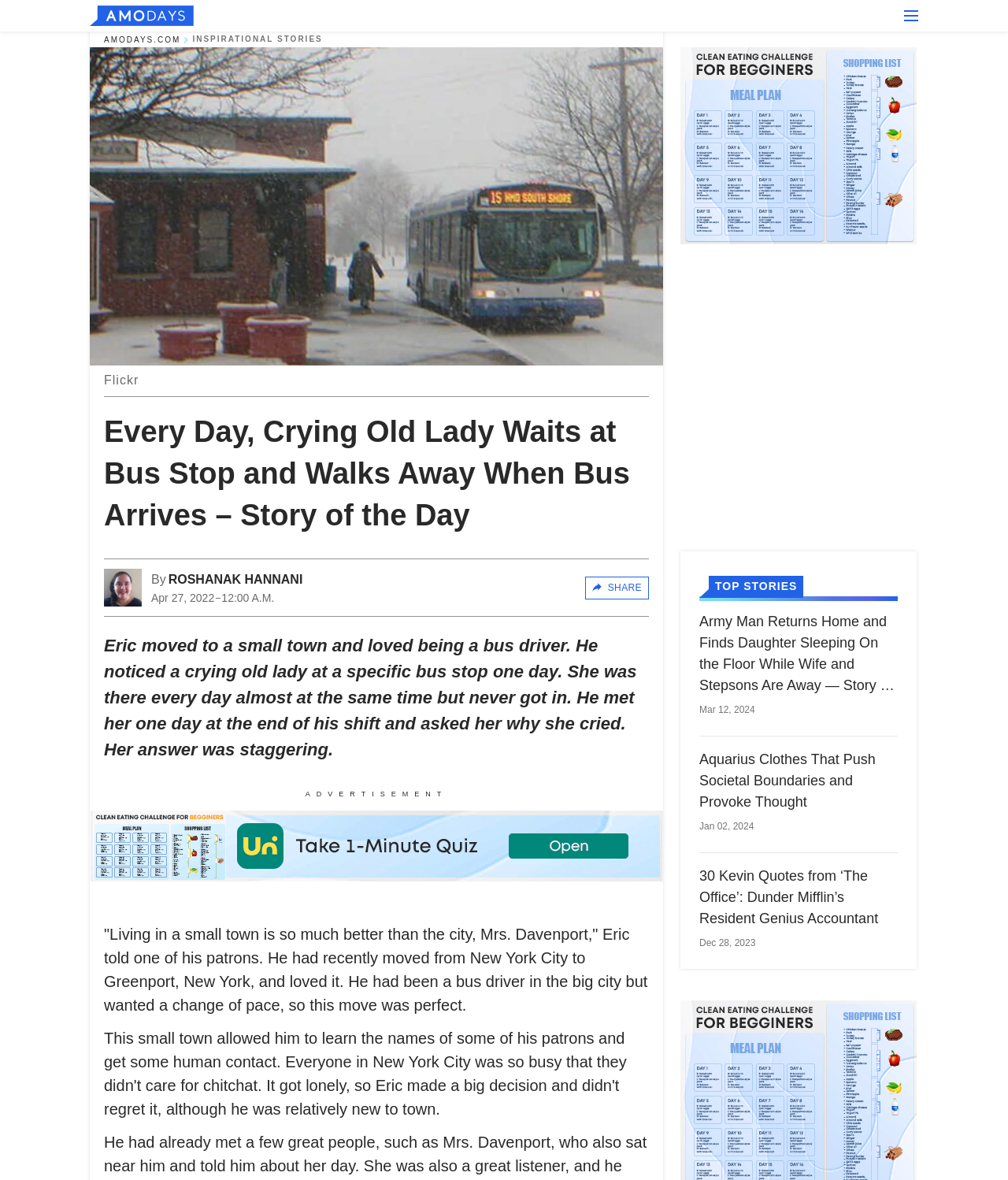Please determine the bounding box coordinates of the area that needs to be clicked to complete this task: 'Click the logo'. The coordinates must be four float numbers between 0 and 1, formatted as [left, top, right, bottom].

[0.089, 0.005, 0.192, 0.022]